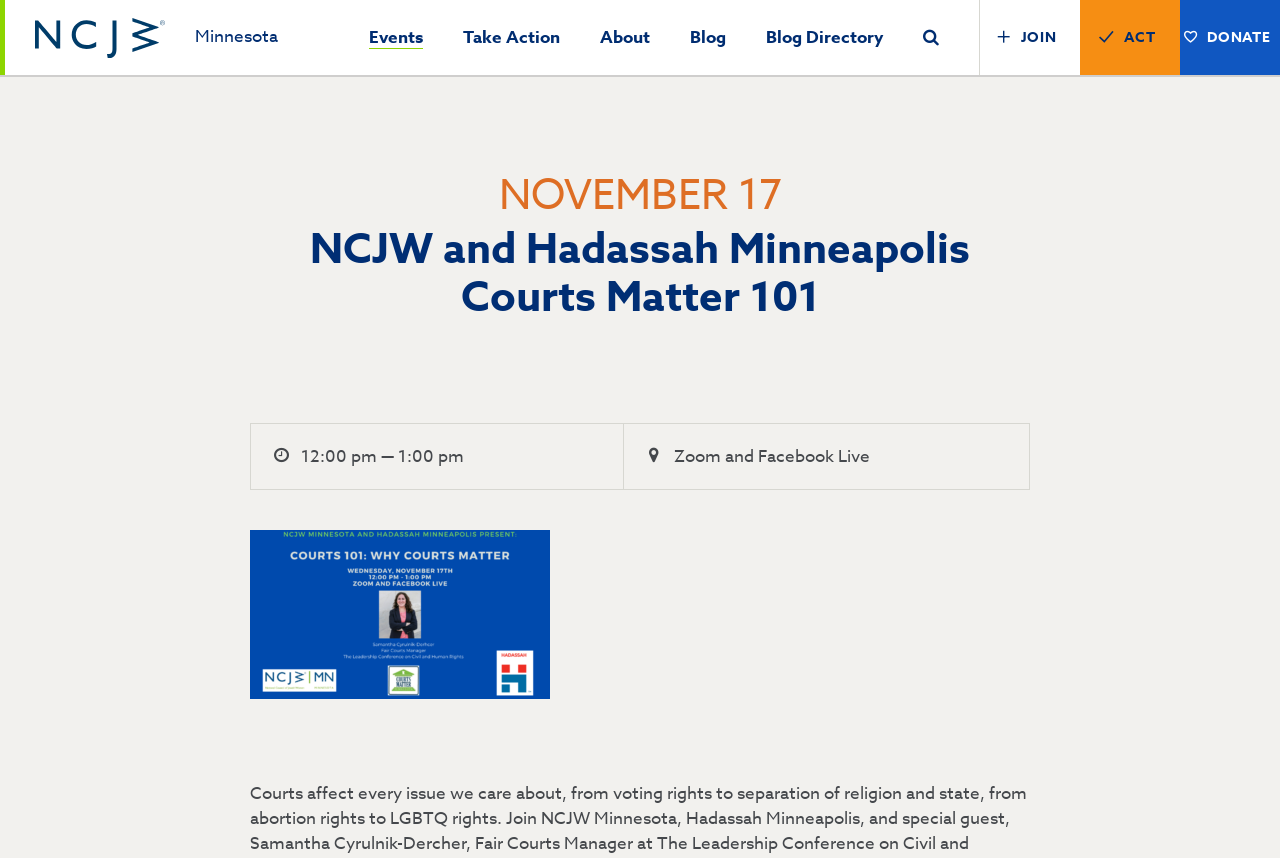Detail the webpage's structure and highlights in your description.

The webpage appears to be an event page for "NCJW and Hadassah Minneapolis Courts Matter 101" in Minnesota. At the top left, there is a small figure with a link to "Minnesota" accompanied by an image of the state. 

On the top navigation bar, there are five links: "Events", "Take Action", "About", "Blog", and "Blog Directory", aligned horizontally from left to right. 

To the right of the navigation bar, there are three prominent links with icons: "JOIN", "ACT", and "DONATE", which are likely calls to action for the event.

Below the navigation bar, there is a header section with a title "NCJW and Hadassah Minneapolis Courts Matter 101" and a date "NOVEMBER 17". 

Further down, there is a section with event details, including the time "12:00 pm — 1:00 pm" and the location "Zoom and Facebook Live".